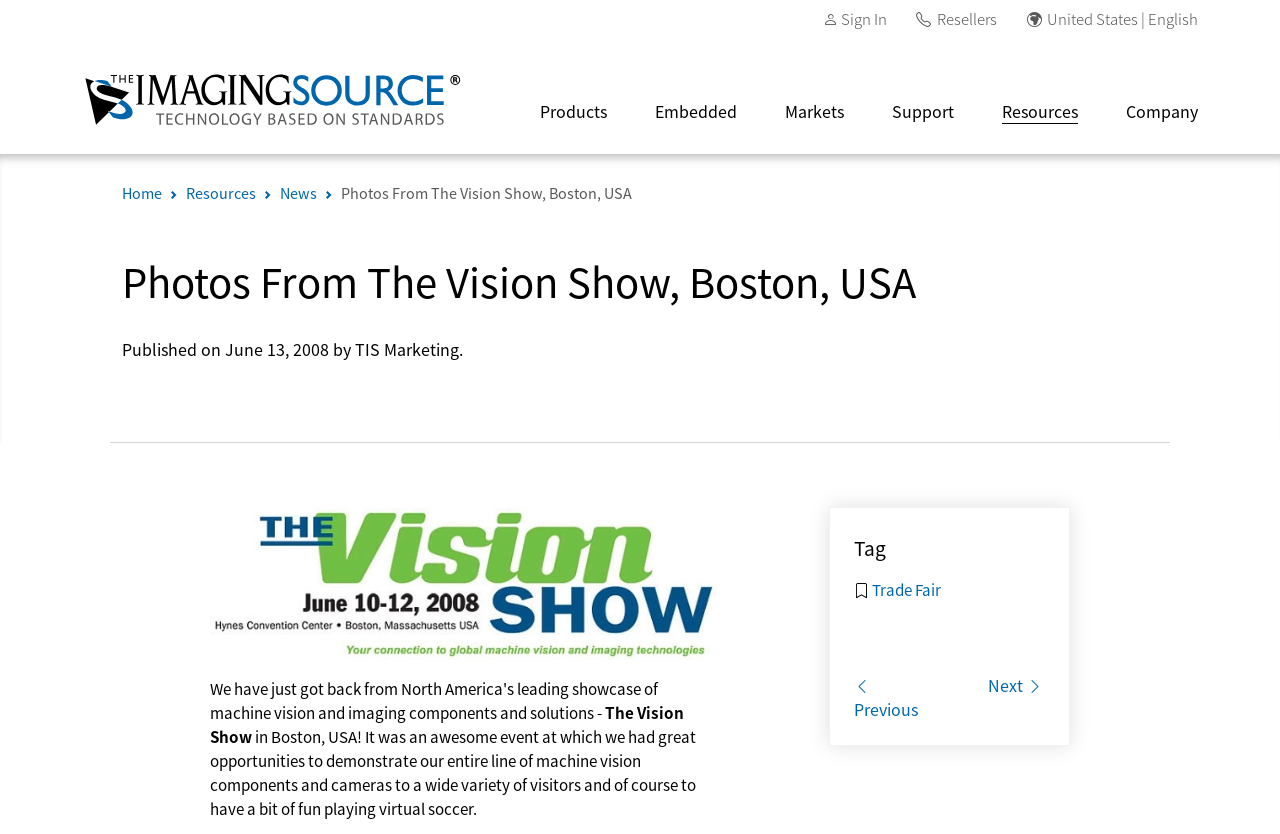From the element description: "United States | English", extract the bounding box coordinates of the UI element. The coordinates should be expressed as four float numbers between 0 and 1, in the order [left, top, right, bottom].

[0.818, 0.01, 0.936, 0.035]